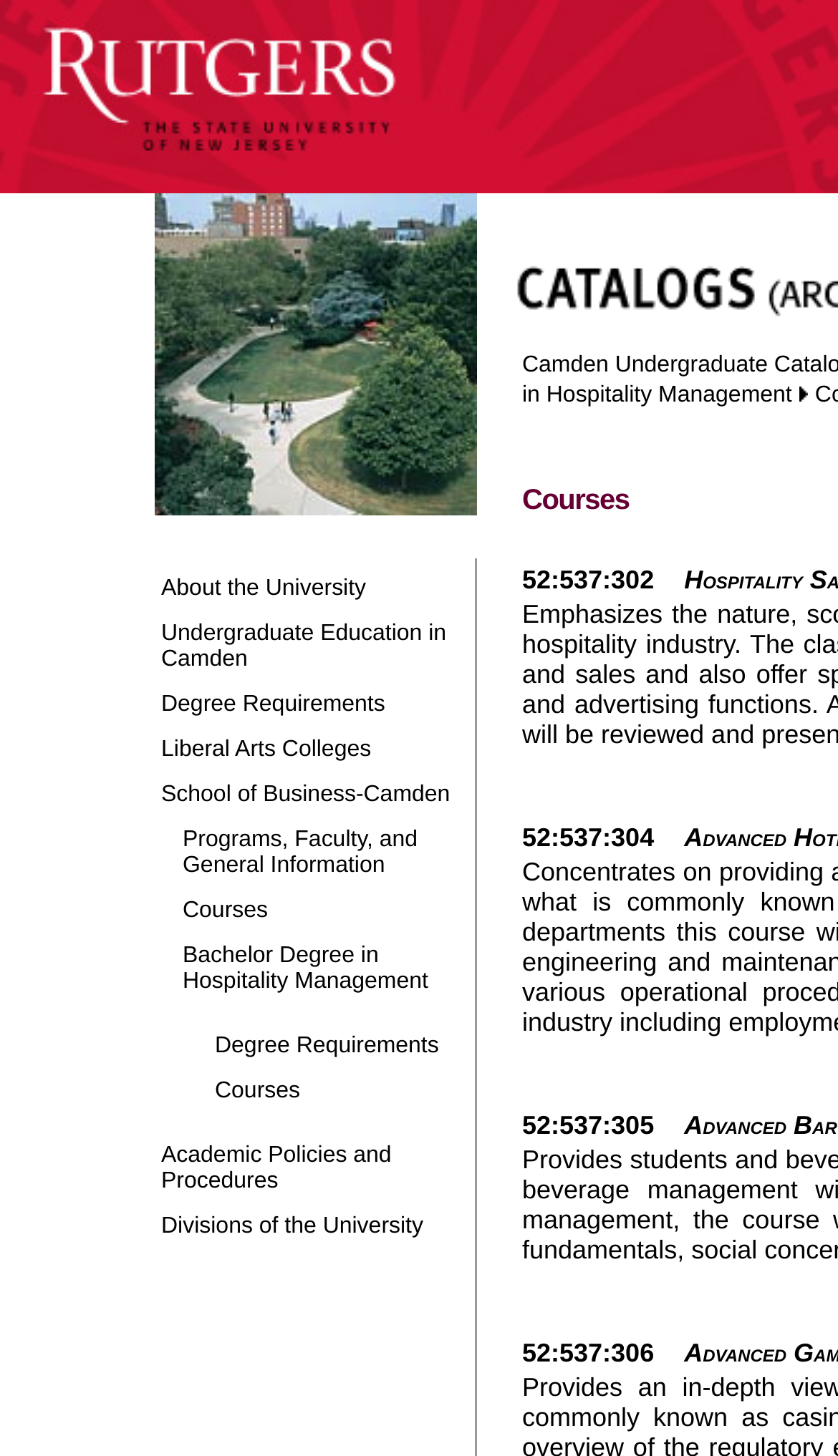Describe all visible elements and their arrangement on the webpage.

The webpage is a catalog navigator for courses, with a focus on Camden Undergraduate programs. At the top, there is a small image, followed by a larger image with the text "Camden Undergraduate". Below this, there is a table with multiple rows, each containing a link to a different topic related to undergraduate education, such as "About the University", "Undergraduate Education in Camden", "Degree Requirements", and "Courses". 

The links are arranged in a vertical list, with each link taking up a single row in the table. The links are positioned in the middle of the page, with a small amount of whitespace on either side. There are 14 links in total, with topics ranging from academic policies to specific degree programs. 

To the right of the table, there are three small images, but they do not contain any descriptive text. At the very bottom of the page, there is another small image. Overall, the page is focused on providing links to various resources related to undergraduate education in Camden, with a simple and organized layout.